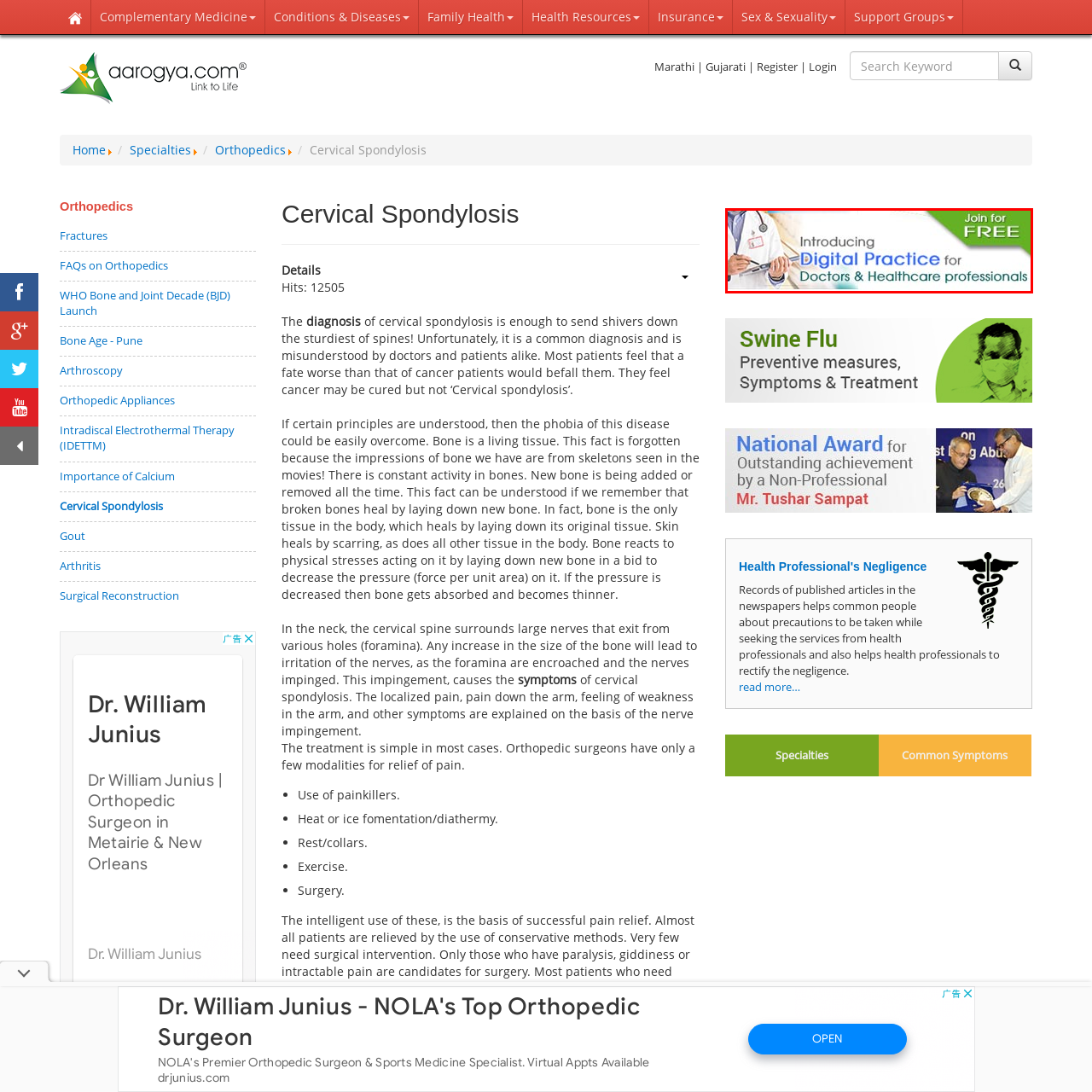View the image highlighted in red and provide one word or phrase: What colors are used in the banner?

Green, blue, and white